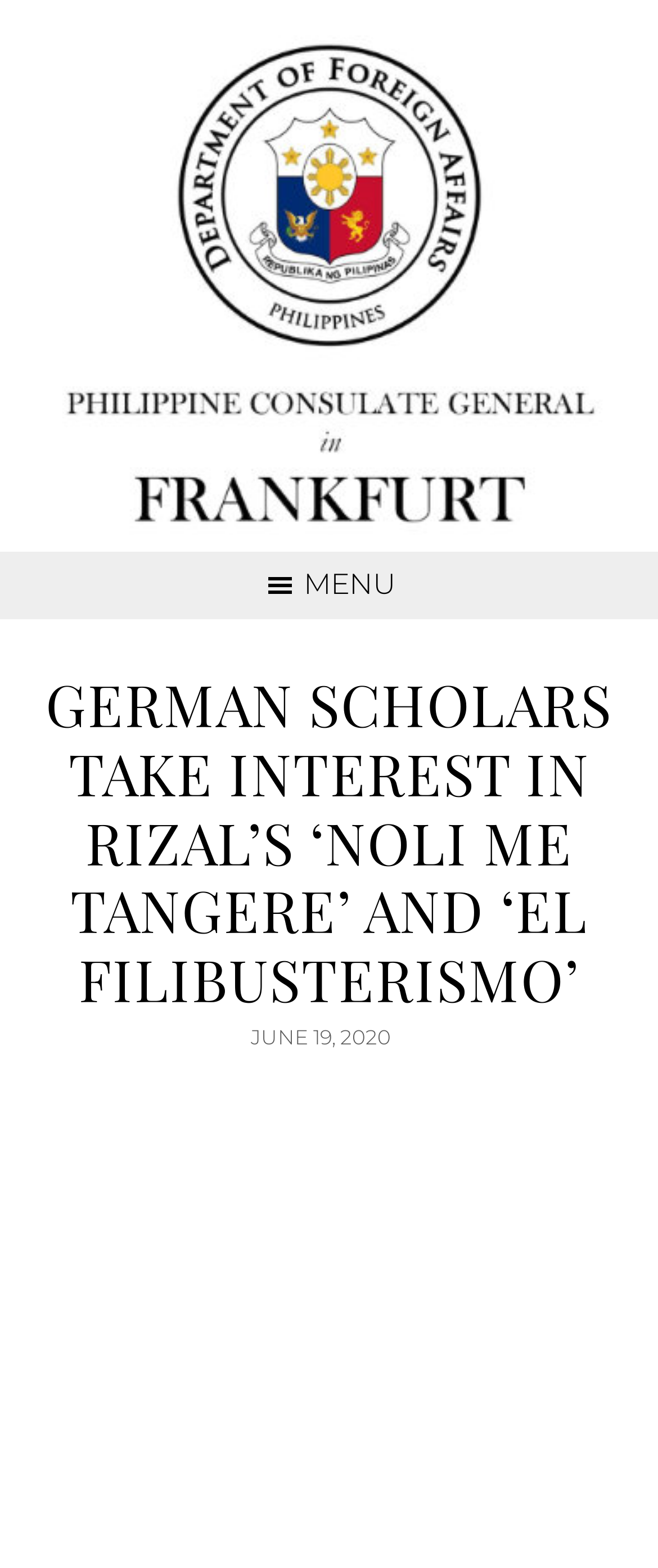Given the description "parent_node: Website name="url"", provide the bounding box coordinates of the corresponding UI element.

None